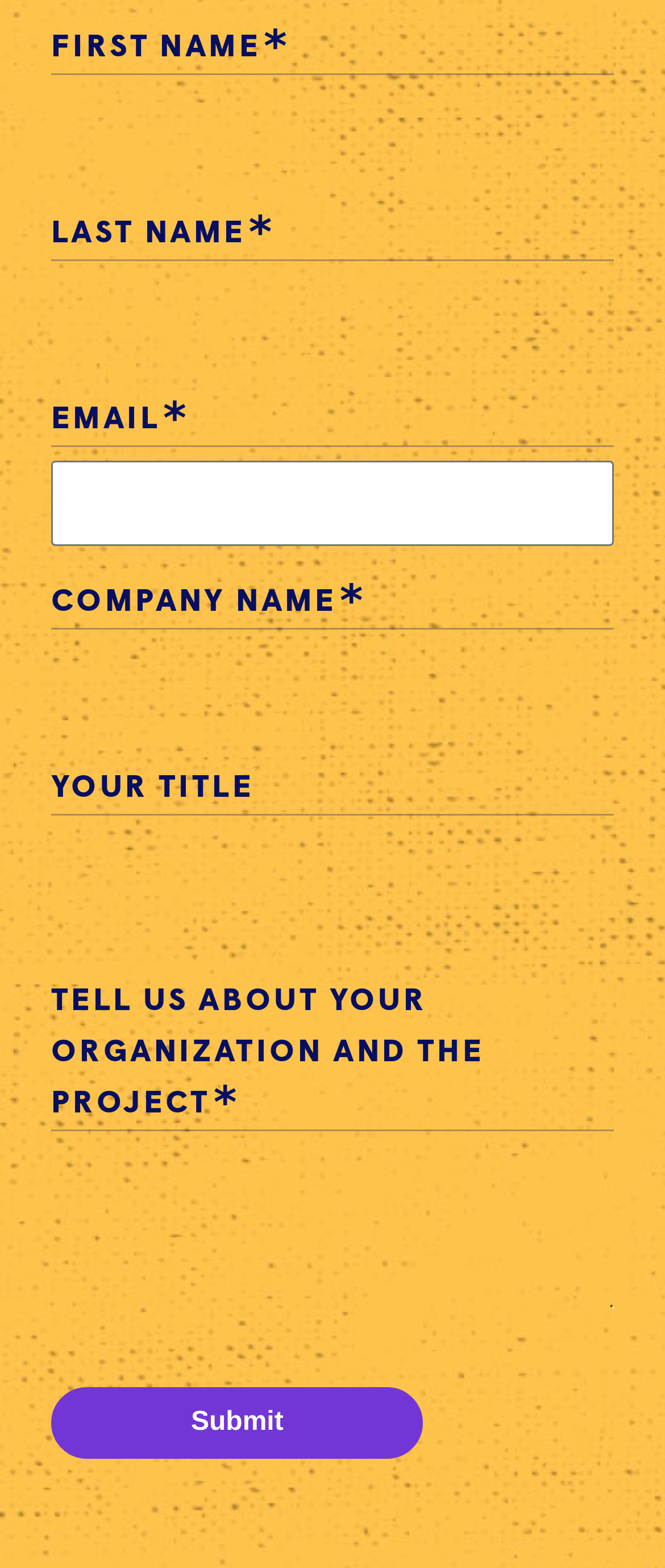What is the longest text field label?
Using the details shown in the screenshot, provide a comprehensive answer to the question.

The longest text field label is 'TELL US ABOUT YOUR ORGANIZATION AND THE PROJECT' because it has the most characters among all the text field labels. This can be determined by comparing the length of the text in each StaticText element that corresponds to a textbox element.